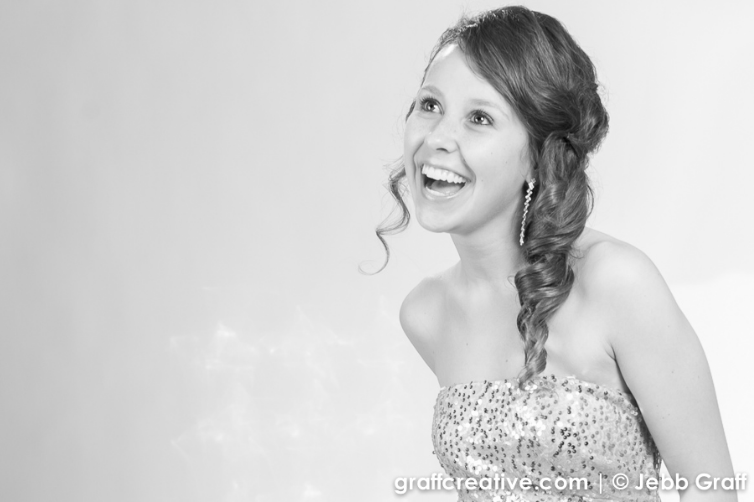Who is the photographer of the image?
Use the image to give a comprehensive and detailed response to the question.

According to the caption, the photo is part of a collection by Jebb C. Graff, showcasing prom moments from Fuquay-Varina High School, which suggests that Jebb C. Graff is the photographer of the image.